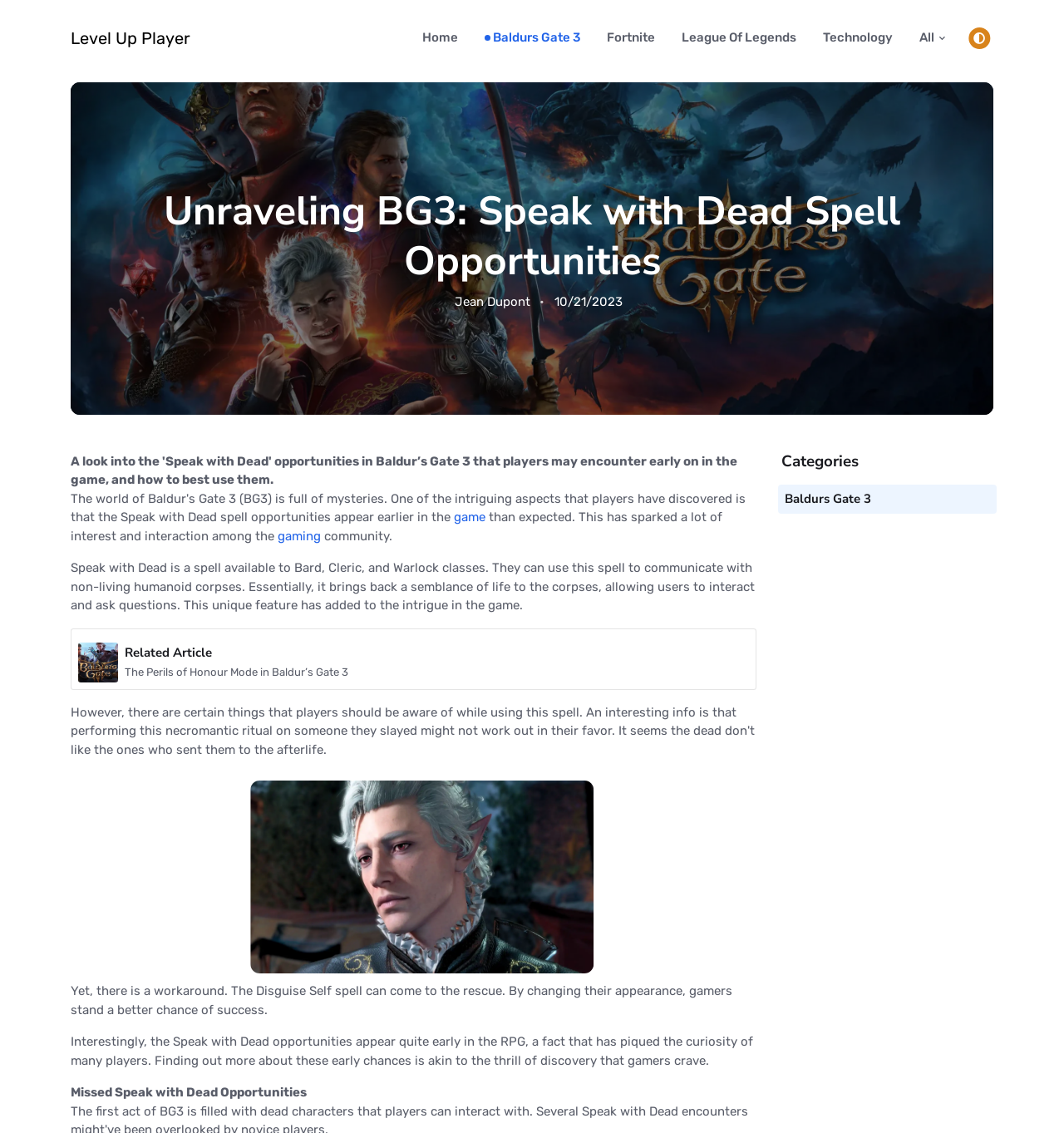What is the workaround for the Speak with Dead spell?
Refer to the image and provide a concise answer in one word or phrase.

Disguise Self spell